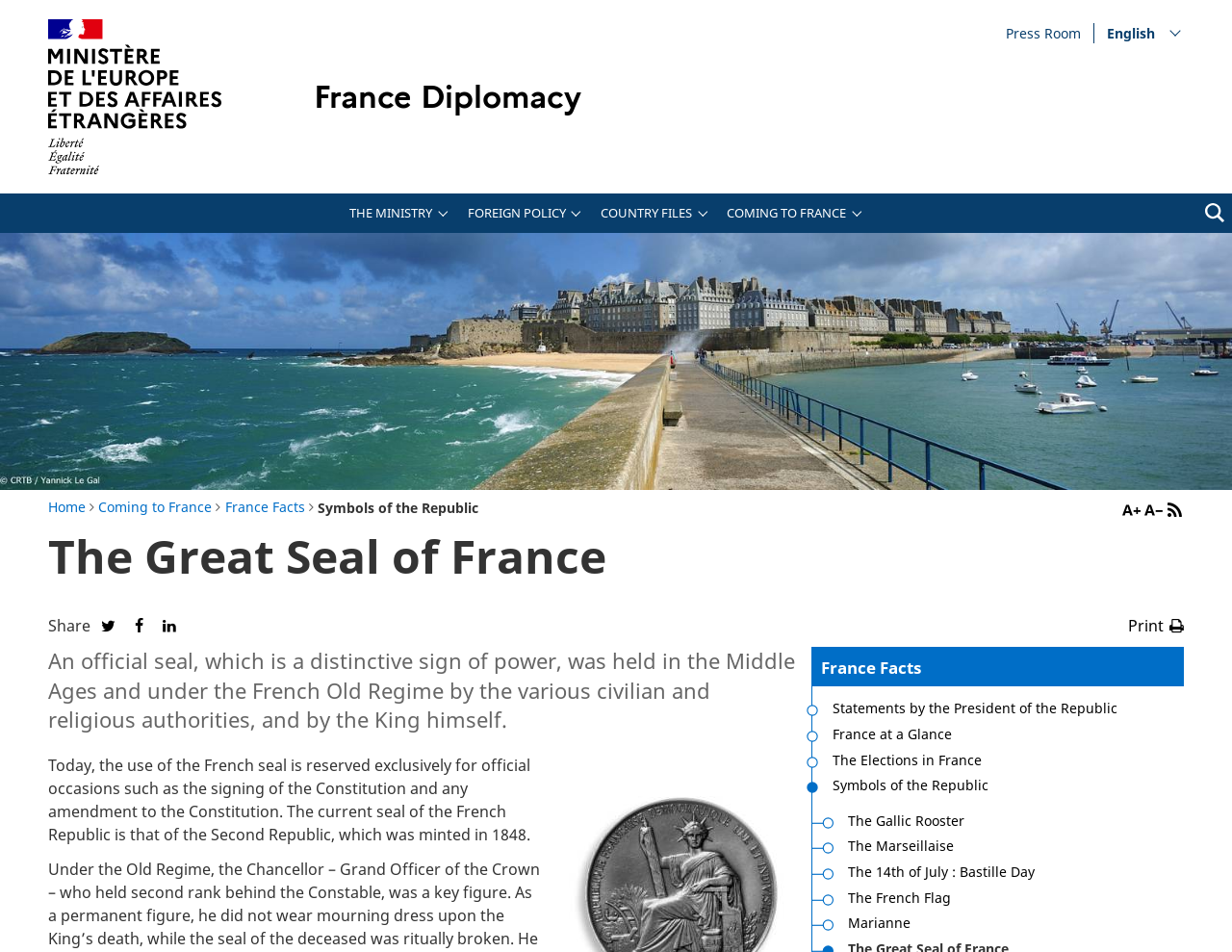Answer the question in one word or a short phrase:
What is the purpose of the button with the '' icon?

Increase text size